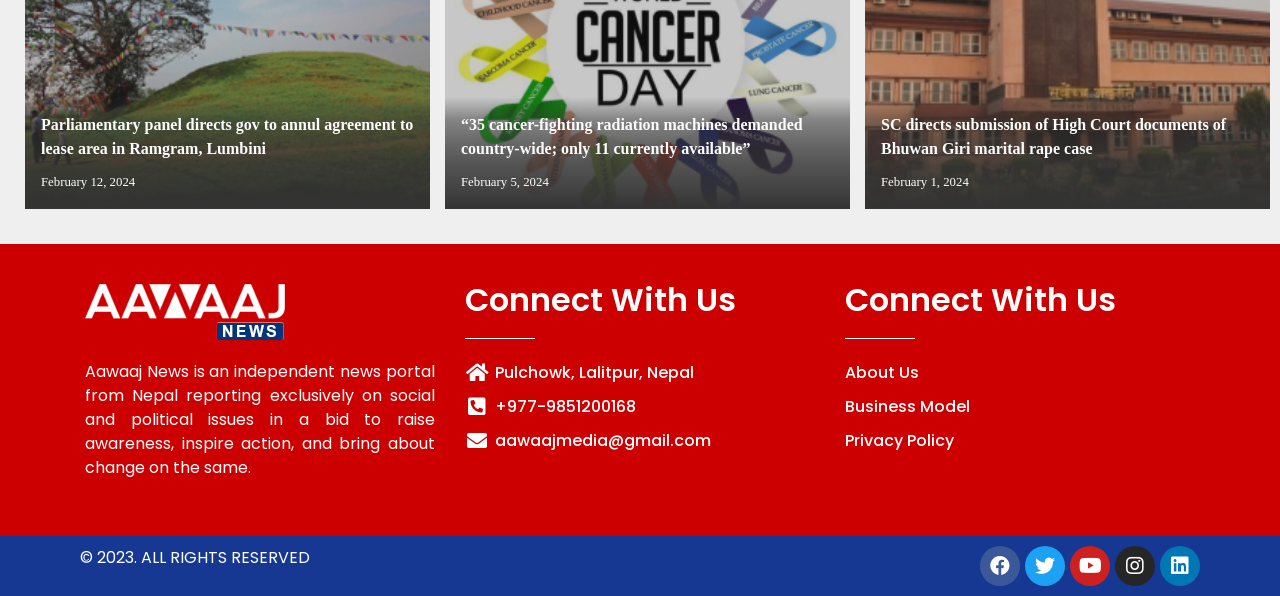What is the location of Aawaaj News?
Using the picture, provide a one-word or short phrase answer.

Pulchowk, Lalitpur, Nepal